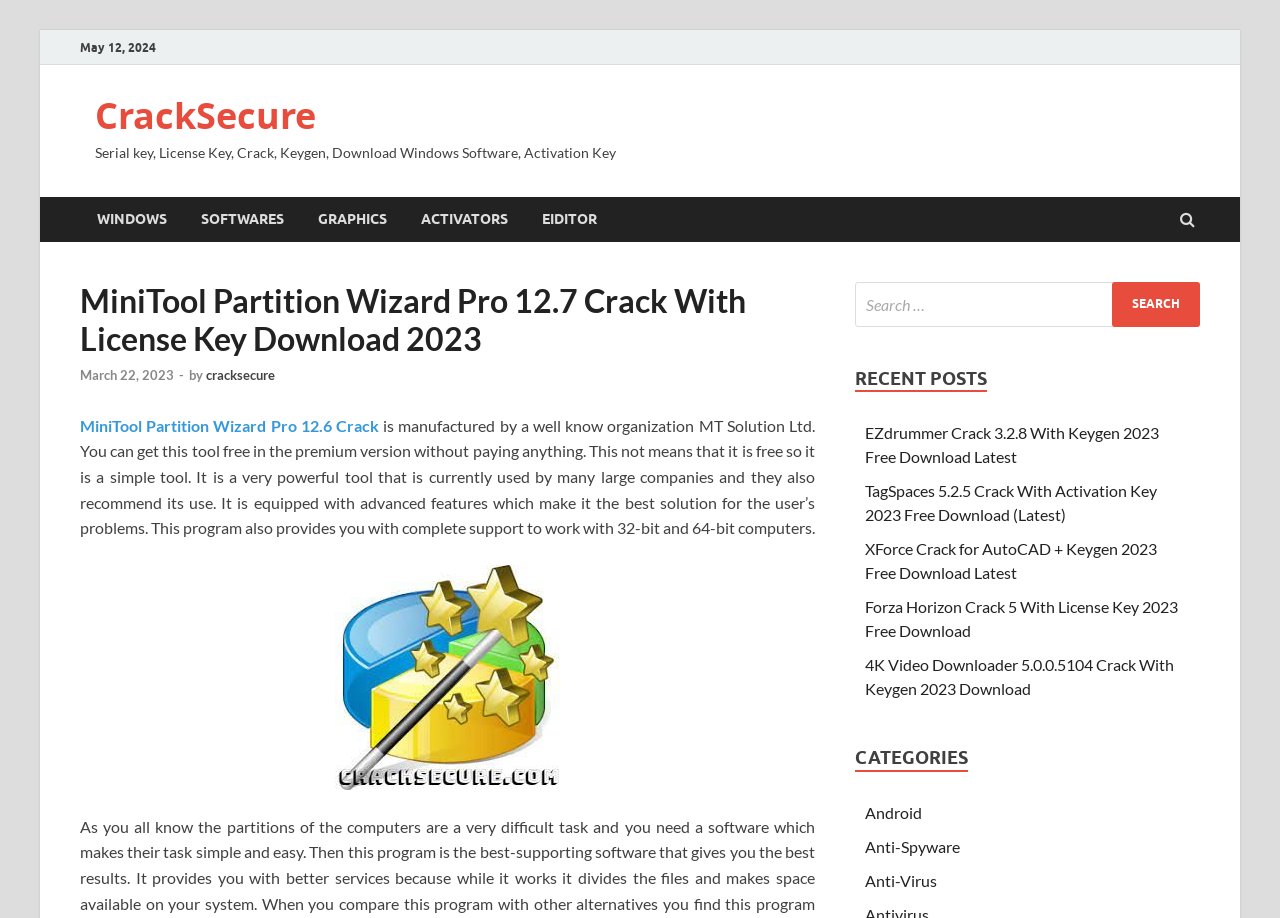What is the headline of the webpage?

MiniTool Partition Wizard Pro 12.7 Crack With License Key Download 2023